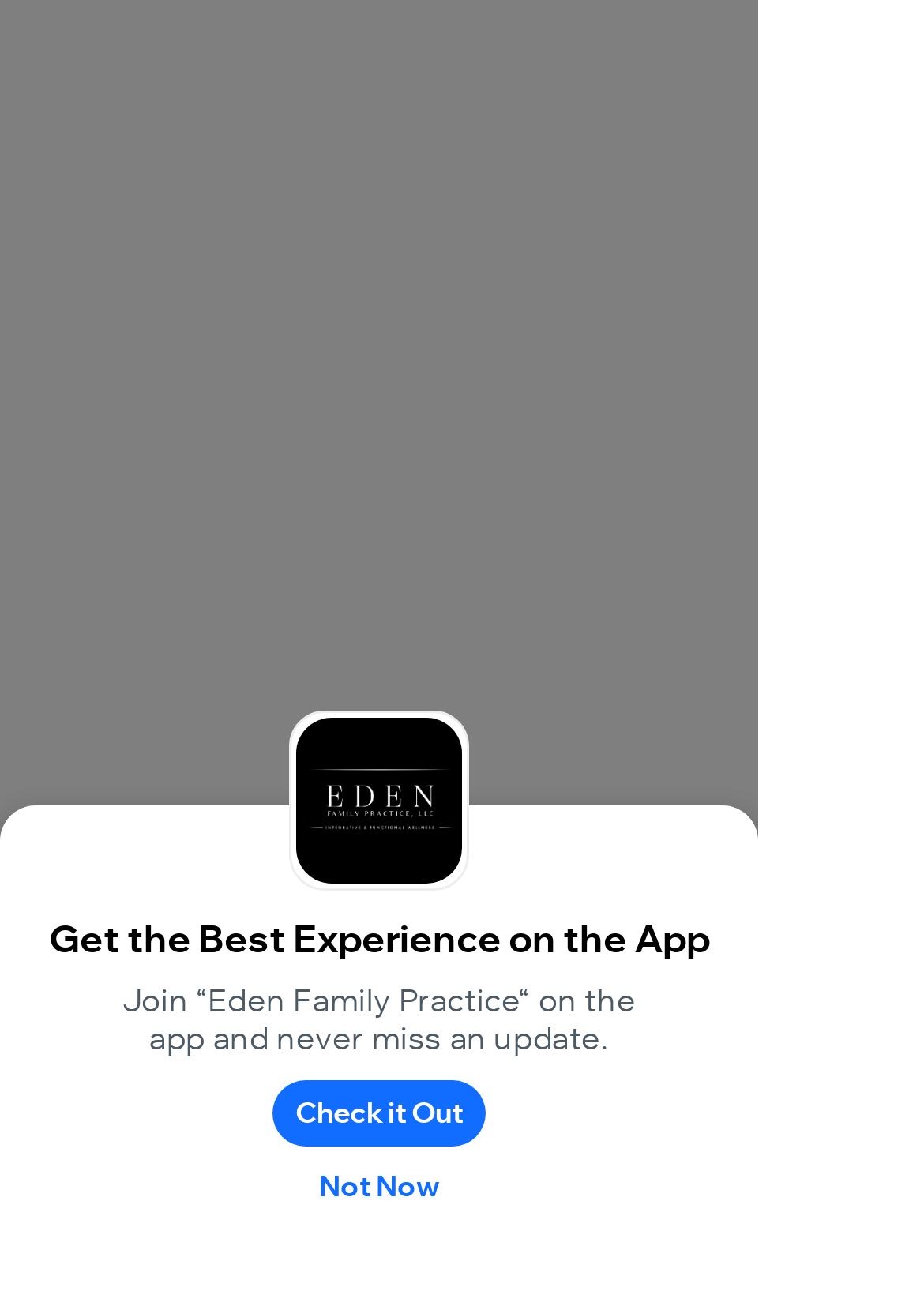Using the provided description: "ㅤㅤNot Nowㅤㅤ", find the bounding box coordinates of the corresponding UI element. The output should be four float numbers between 0 and 1, in the format [left, top, right, bottom].

[0.295, 0.894, 0.525, 0.945]